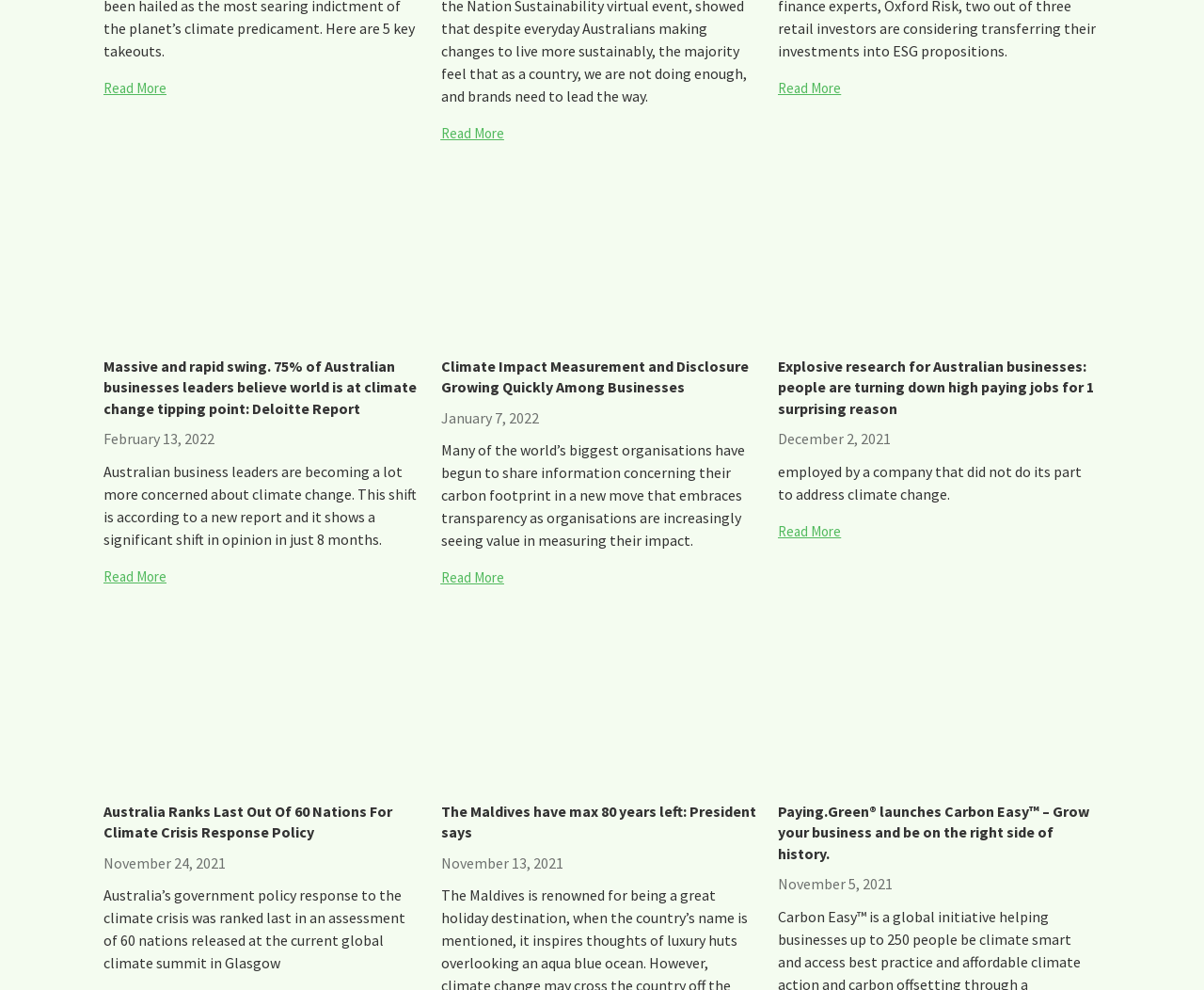Could you find the bounding box coordinates of the clickable area to complete this instruction: "View article about Climate Impact Measurement and Disclosure"?

[0.366, 0.359, 0.631, 0.402]